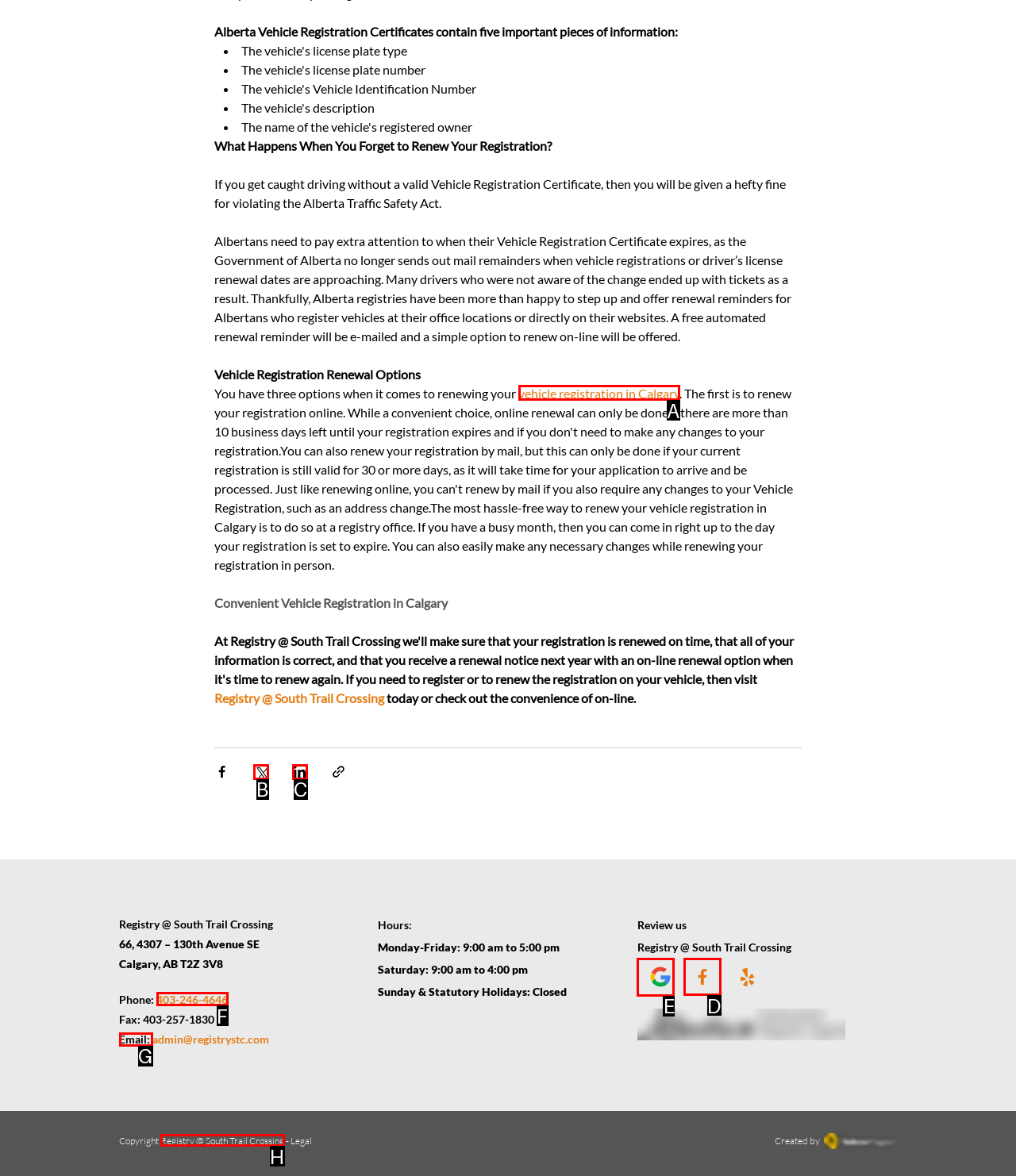Given the task: Review on Google plus, indicate which boxed UI element should be clicked. Provide your answer using the letter associated with the correct choice.

E